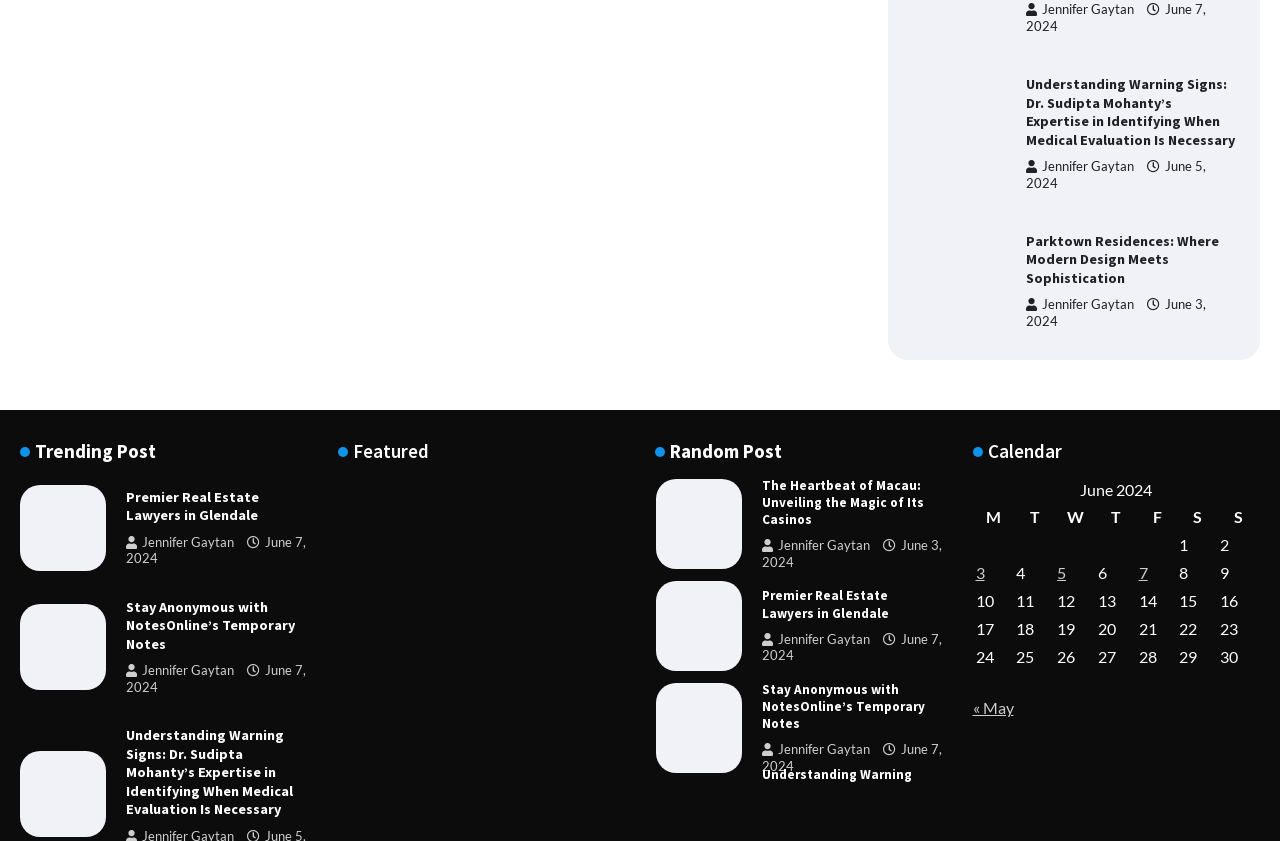Determine the bounding box coordinates of the clickable element necessary to fulfill the instruction: "Read the trending post". Provide the coordinates as four float numbers within the 0 to 1 range, i.e., [left, top, right, bottom].

[0.016, 0.524, 0.122, 0.551]